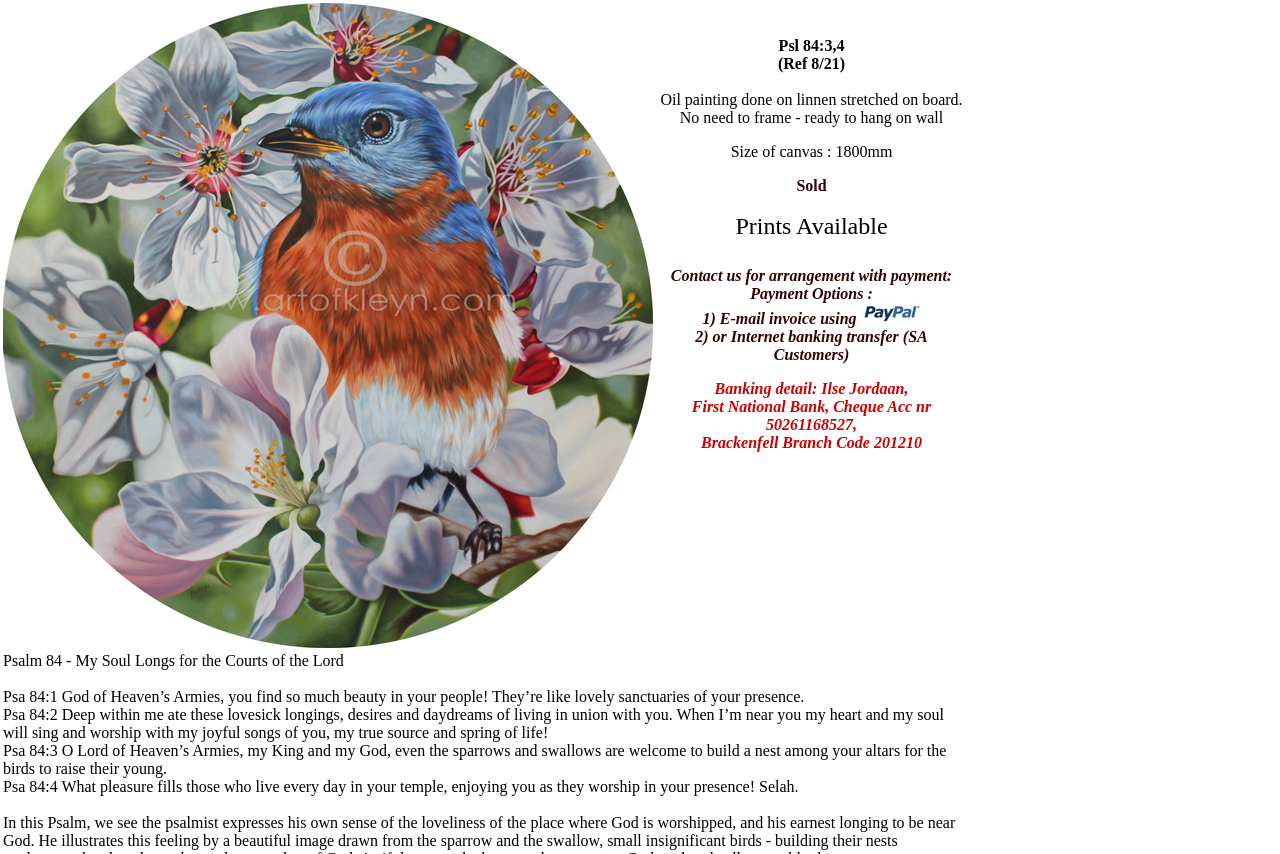What are the payment options?
Based on the image content, provide your answer in one word or a short phrase.

E-mail invoice and Internet banking transfer